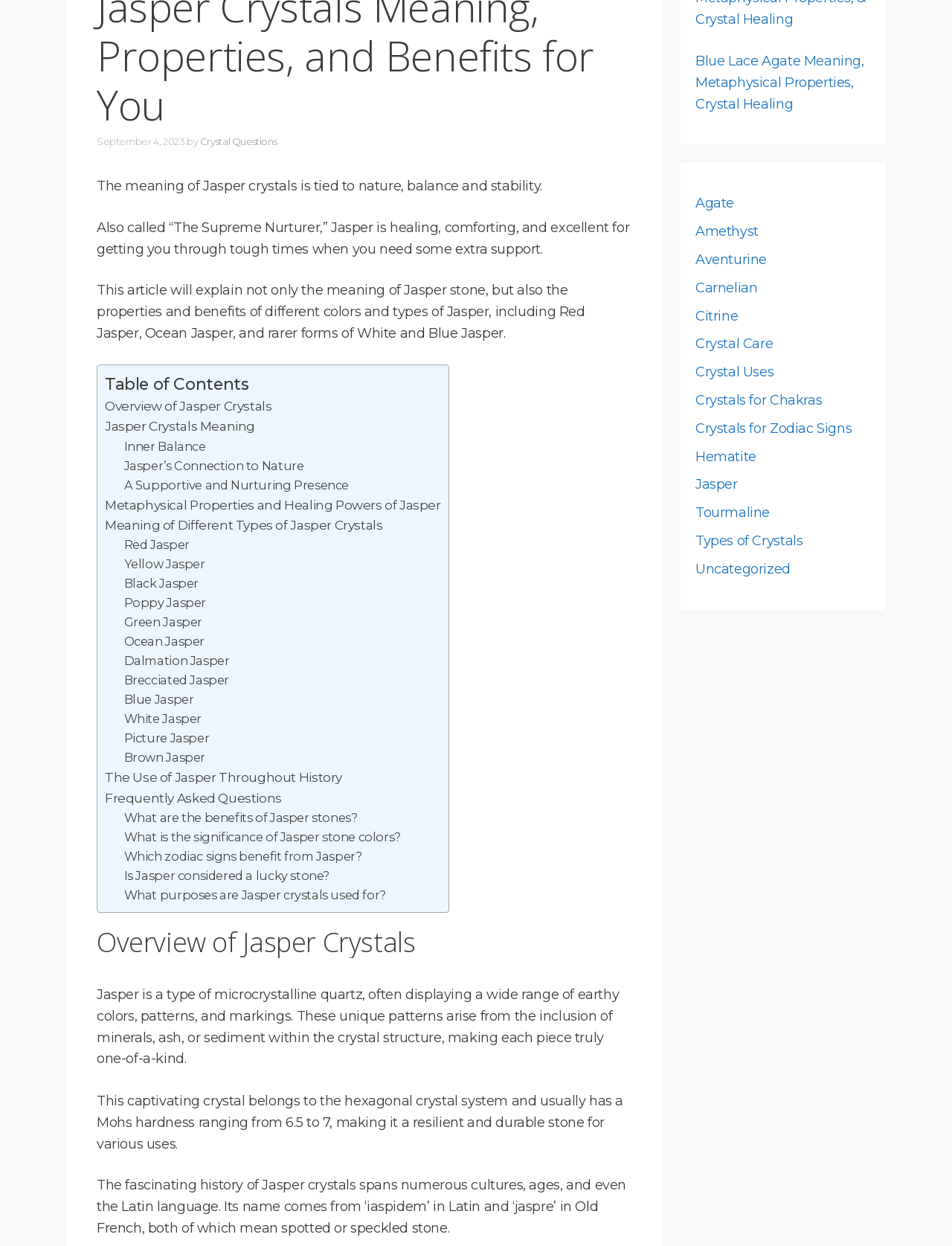Ascertain the bounding box coordinates for the UI element detailed here: "Jasper’s Connection to Nature". The coordinates should be provided as [left, top, right, bottom] with each value being a float between 0 and 1.

[0.13, 0.368, 0.319, 0.38]